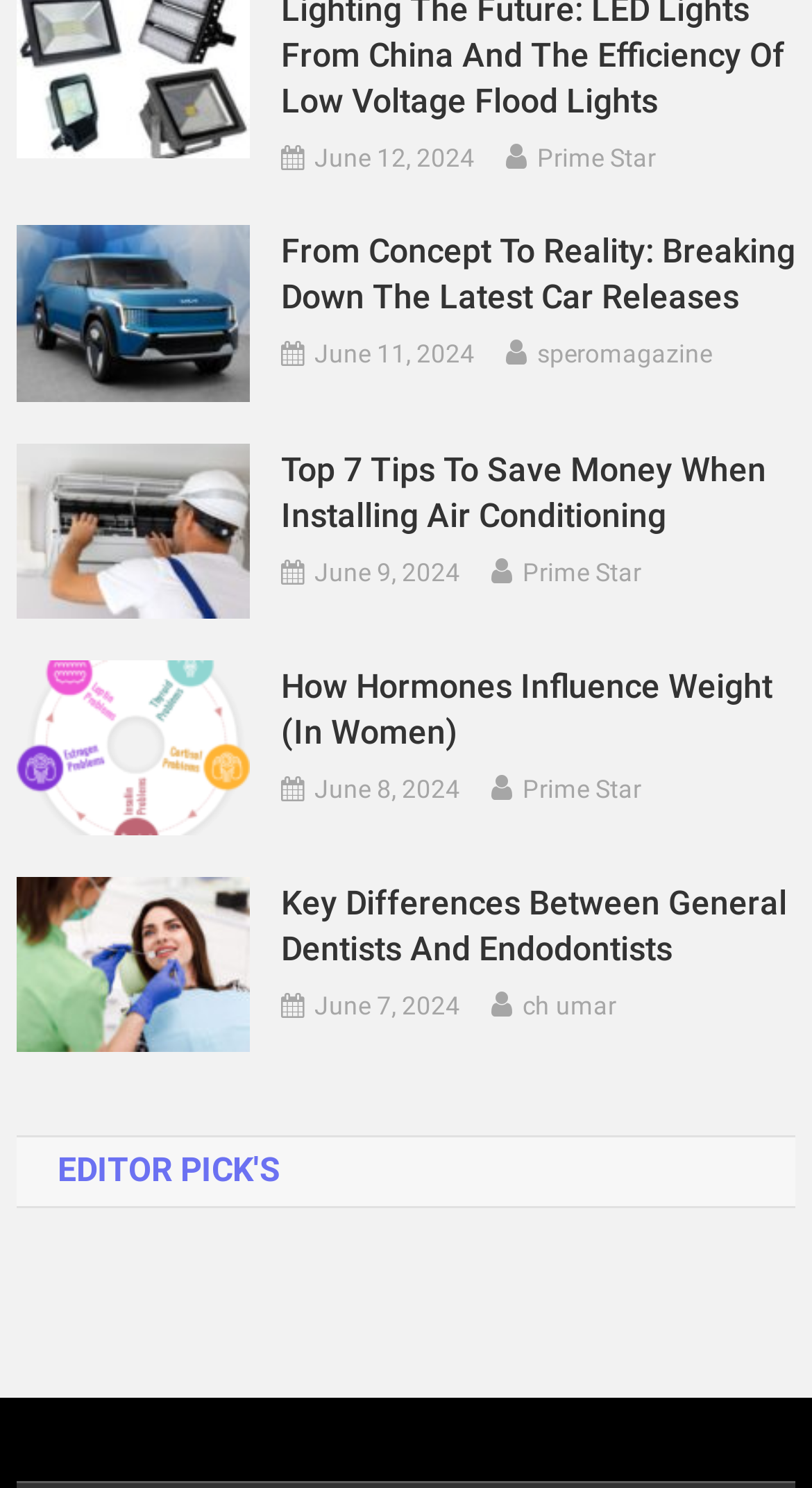Please determine the bounding box coordinates for the element that should be clicked to follow these instructions: "click on the link to read about the latest car releases".

[0.346, 0.154, 0.98, 0.216]